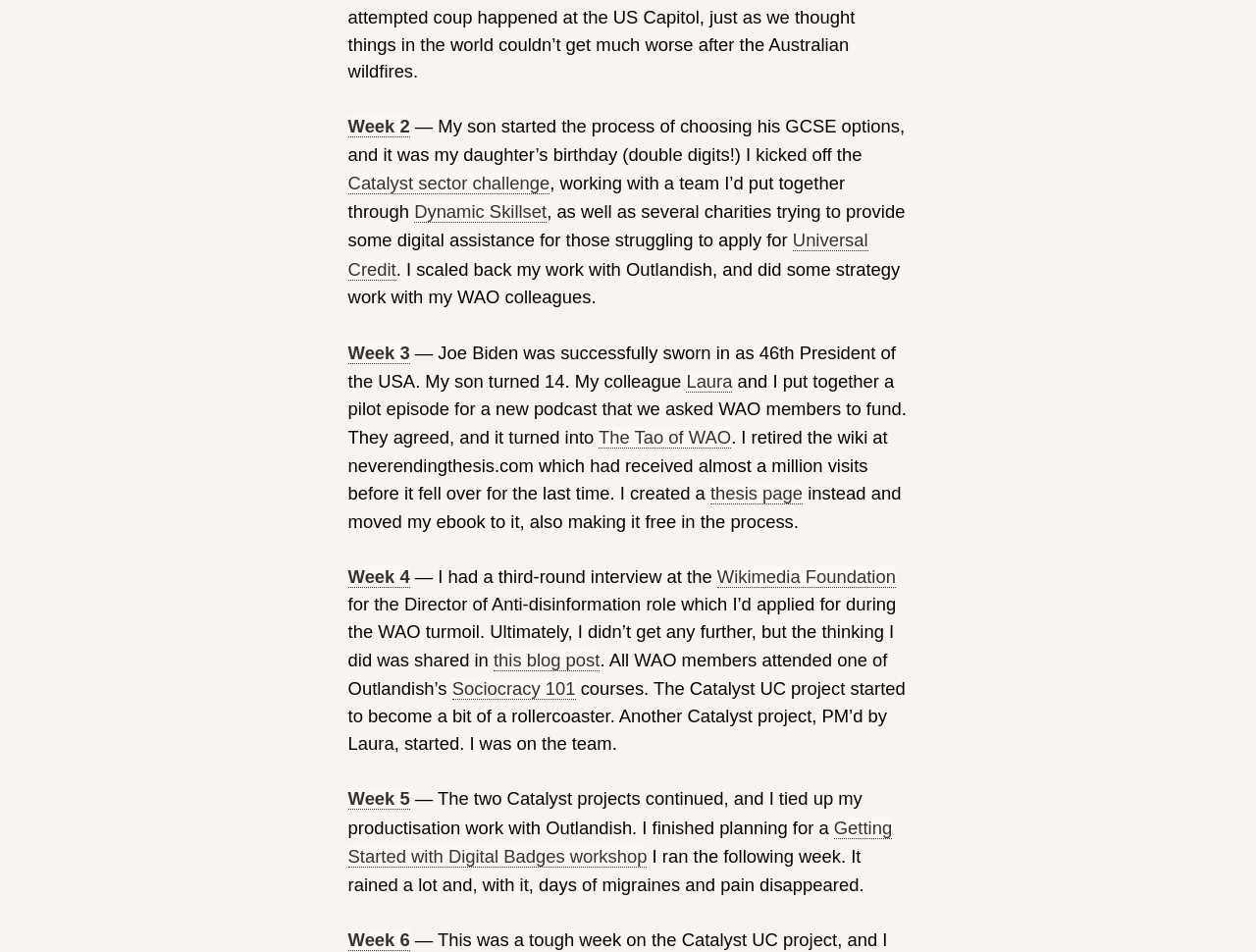Respond with a single word or phrase for the following question: 
What is the name of the course?

Sociocracy 101